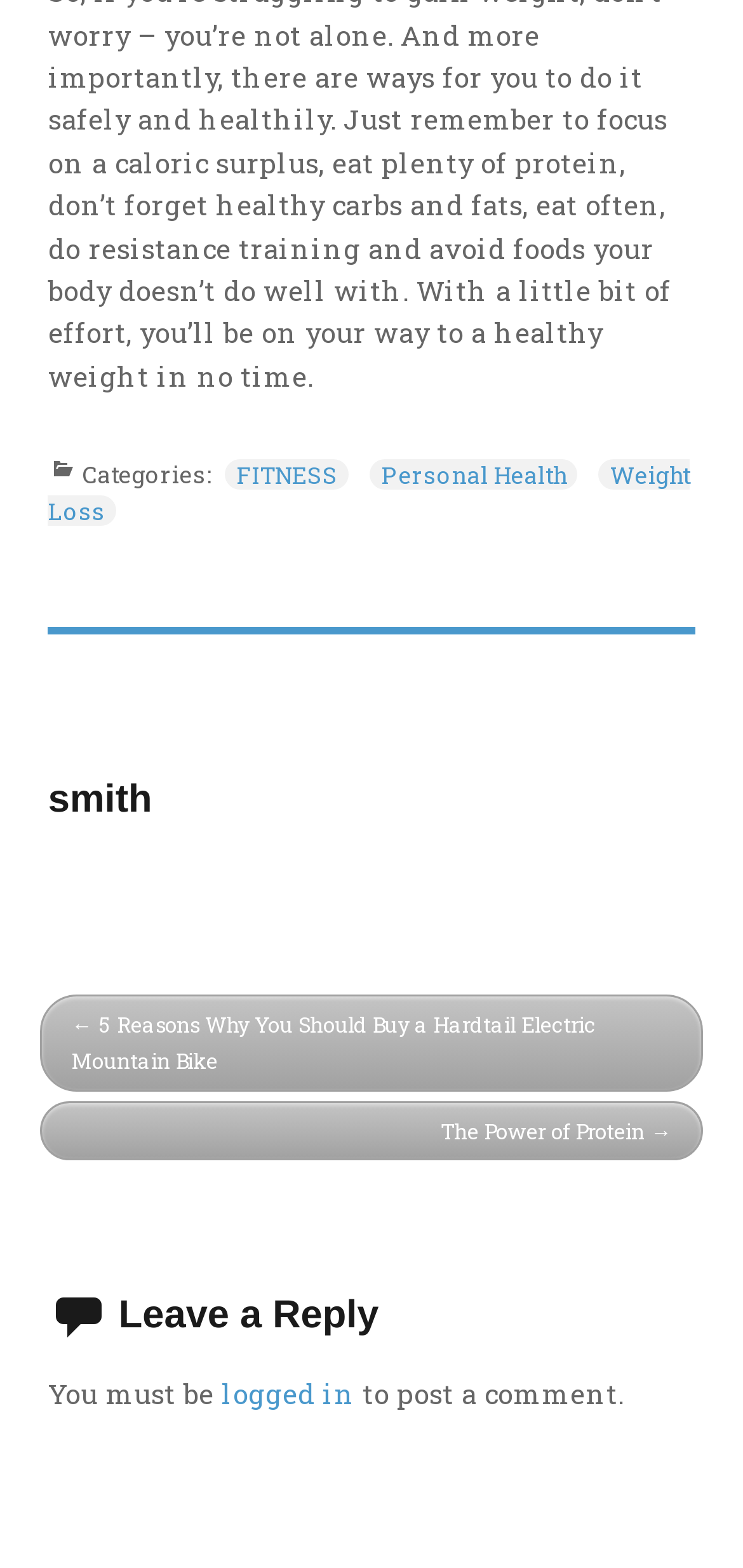What is required to post a comment on the webpage?
Using the information from the image, give a concise answer in one word or a short phrase.

logged in